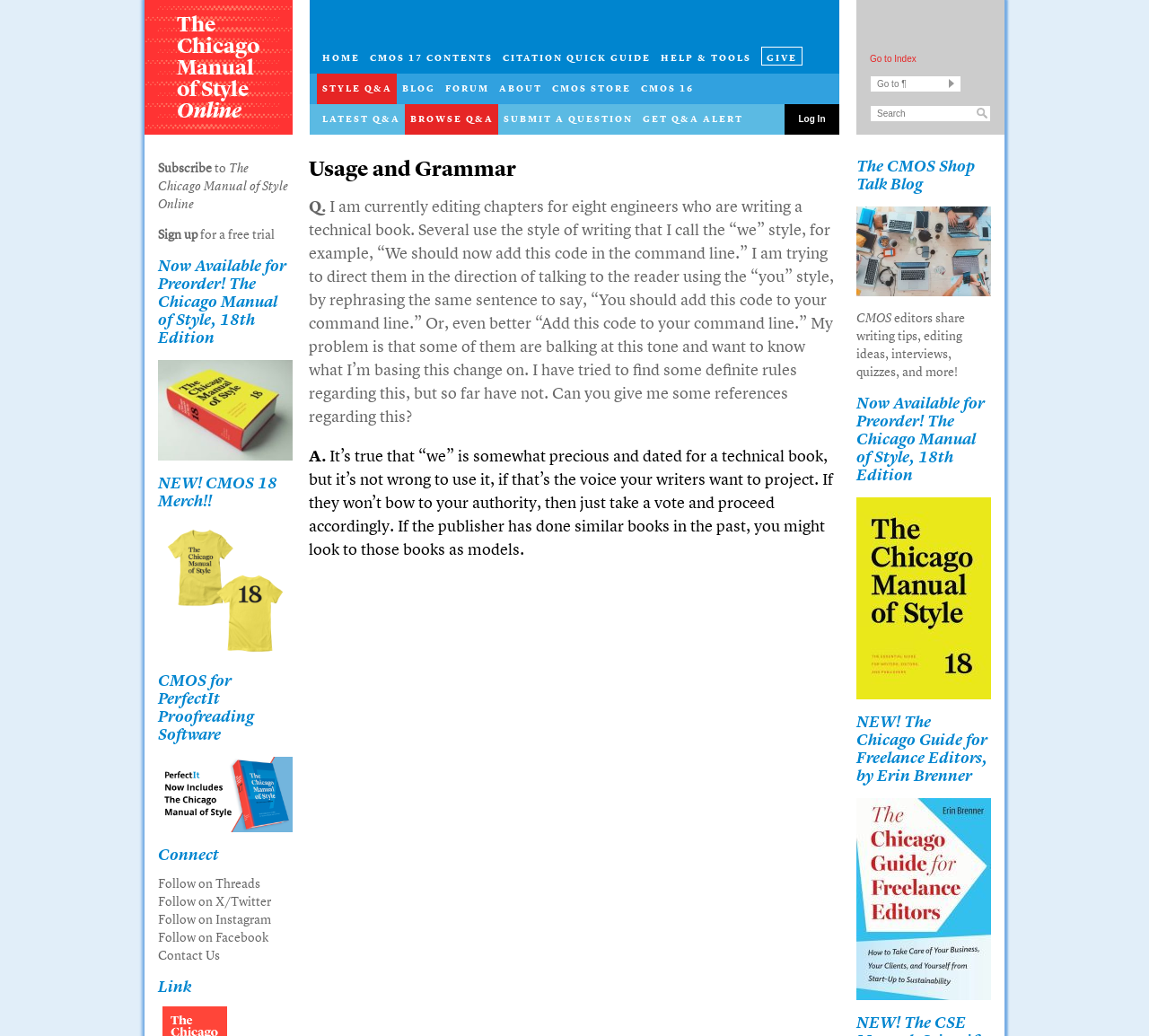Identify the bounding box coordinates of the clickable region required to complete the instruction: "Search for a term". The coordinates should be given as four float numbers within the range of 0 and 1, i.e., [left, top, right, bottom].

[0.757, 0.101, 0.862, 0.117]